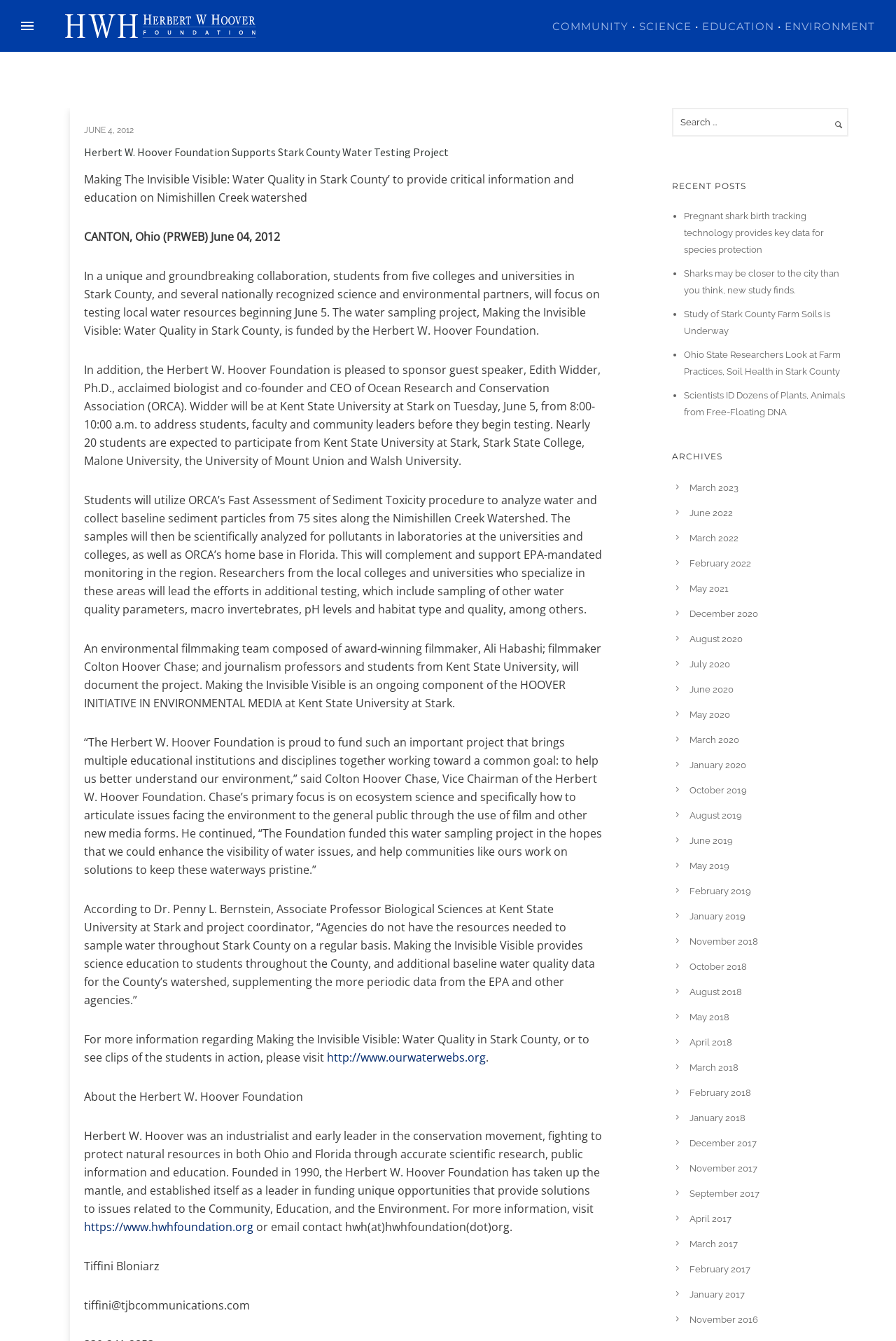Offer a detailed explanation of the webpage layout and contents.

The webpage is about the Herbert W. Hoover Foundation, with a focus on a specific project called "Making the Invisible Visible: Water Quality in Stark County". The page has a hamburger menu controller at the top left corner, followed by a link to the foundation's homepage. 

Below the menu, there are several links to different sections of the website, including "COMMUNITY", "SCIENCE", "EDUCATION", and "ENVIRONMENT". 

The main content of the page is an article about the water testing project, which is funded by the Herbert W. Hoover Foundation. The article is divided into several paragraphs, with headings and static text describing the project's goals, methods, and participants. There are also quotes from the Vice Chairman of the Herbert W. Hoover Foundation and a project coordinator.

On the right side of the page, there is a search bar and a section titled "RECENT POSTS", which lists several links to recent articles on the website. Below that, there is an "ARCHIVES" section, which lists links to articles from previous months and years.

At the bottom of the page, there is a section with information about the Herbert W. Hoover Foundation, including its mission and contact information.